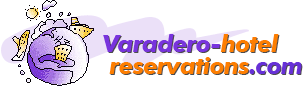What is the focus of the website associated with the logo?
Answer the question with as much detail as possible.

The logo is for 'Varadero-hotel reservations.com', and the caption states that the website focuses on hotel reservations in the popular resort destination of Varadero, Cuba, which suggests that the primary focus of the website is hotel reservations.